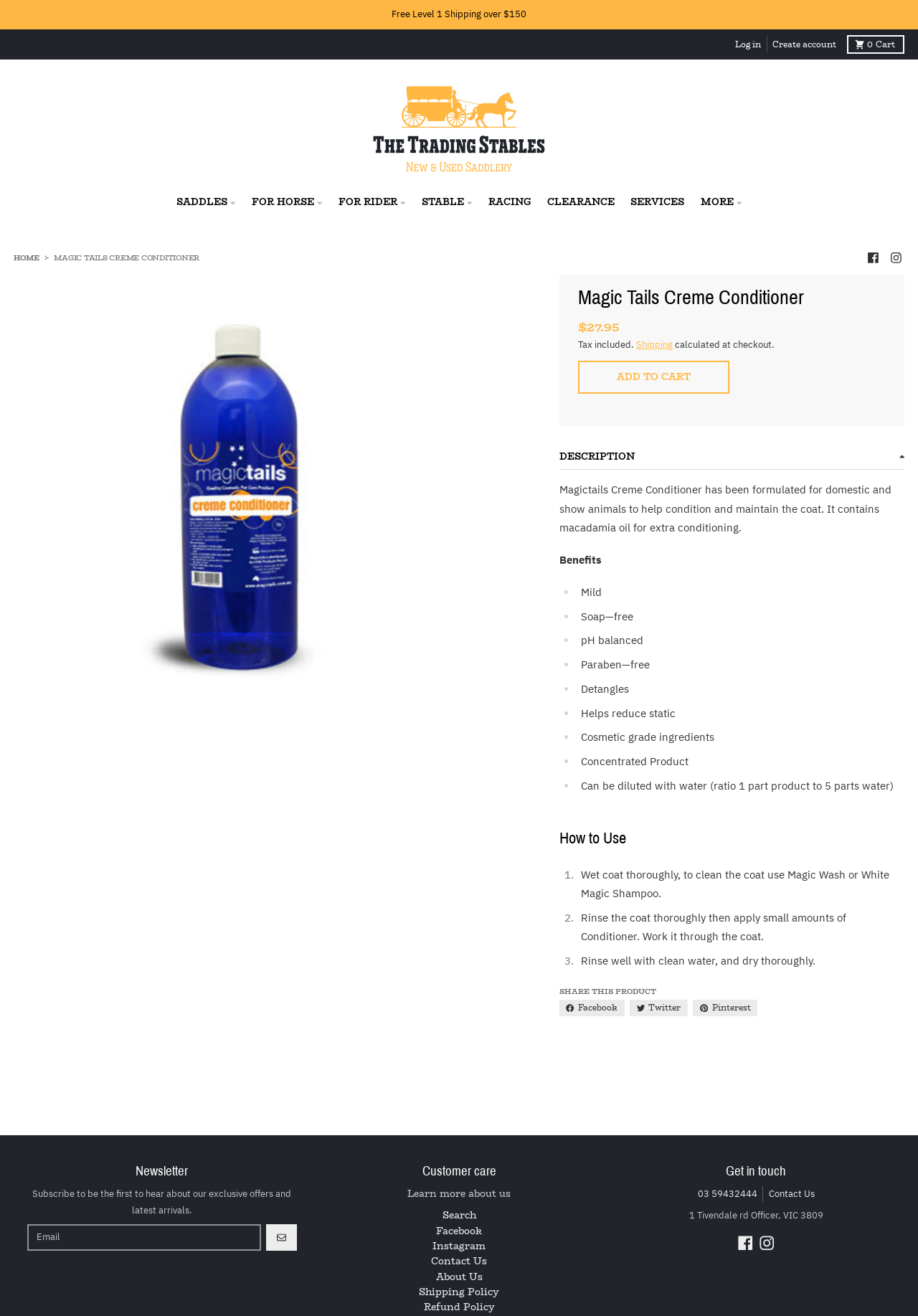What social media platforms can I share the product on?
Using the information from the image, provide a comprehensive answer to the question.

I found the social media sharing options by looking at the 'SHARE THIS PRODUCT' section. The section includes links to share the product on Facebook, Twitter, and Pinterest.